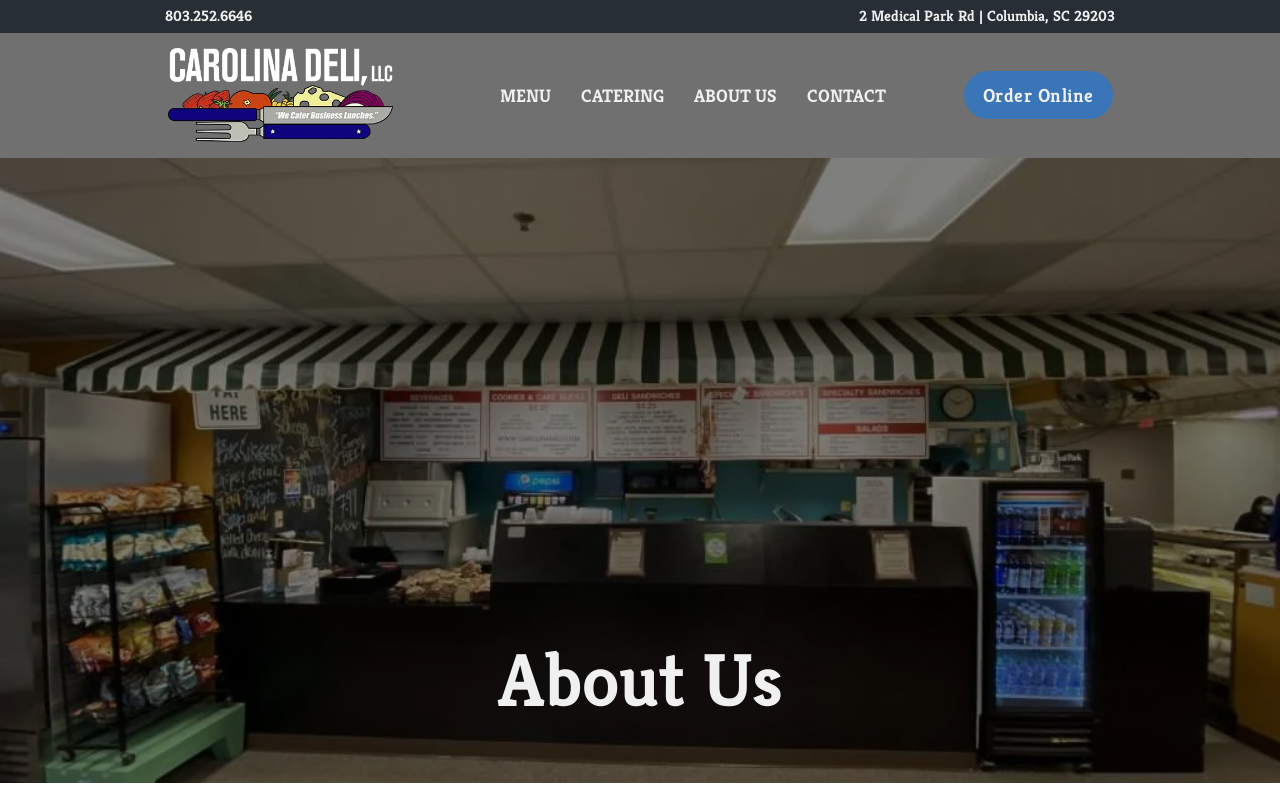Determine the bounding box for the described HTML element: "Menu". Ensure the coordinates are four float numbers between 0 and 1 in the format [left, top, right, bottom].

[0.391, 0.101, 0.43, 0.135]